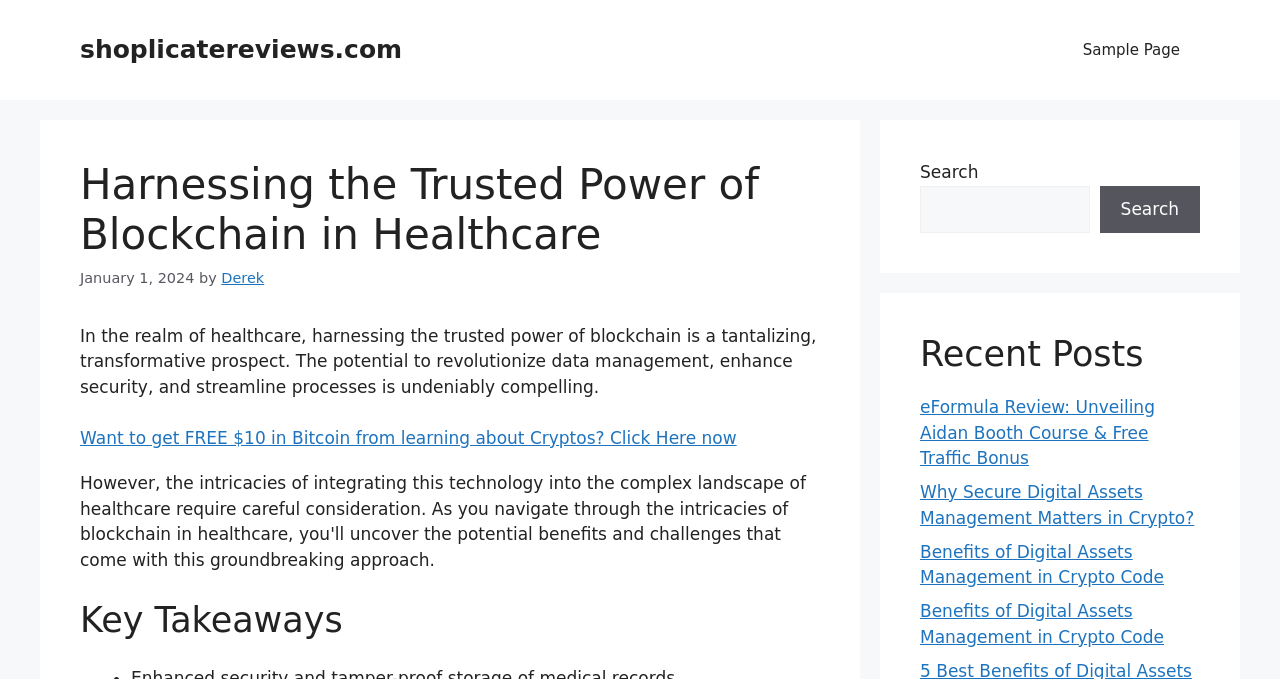Determine the main headline of the webpage and provide its text.

Harnessing the Trusted Power of Blockchain in Healthcare